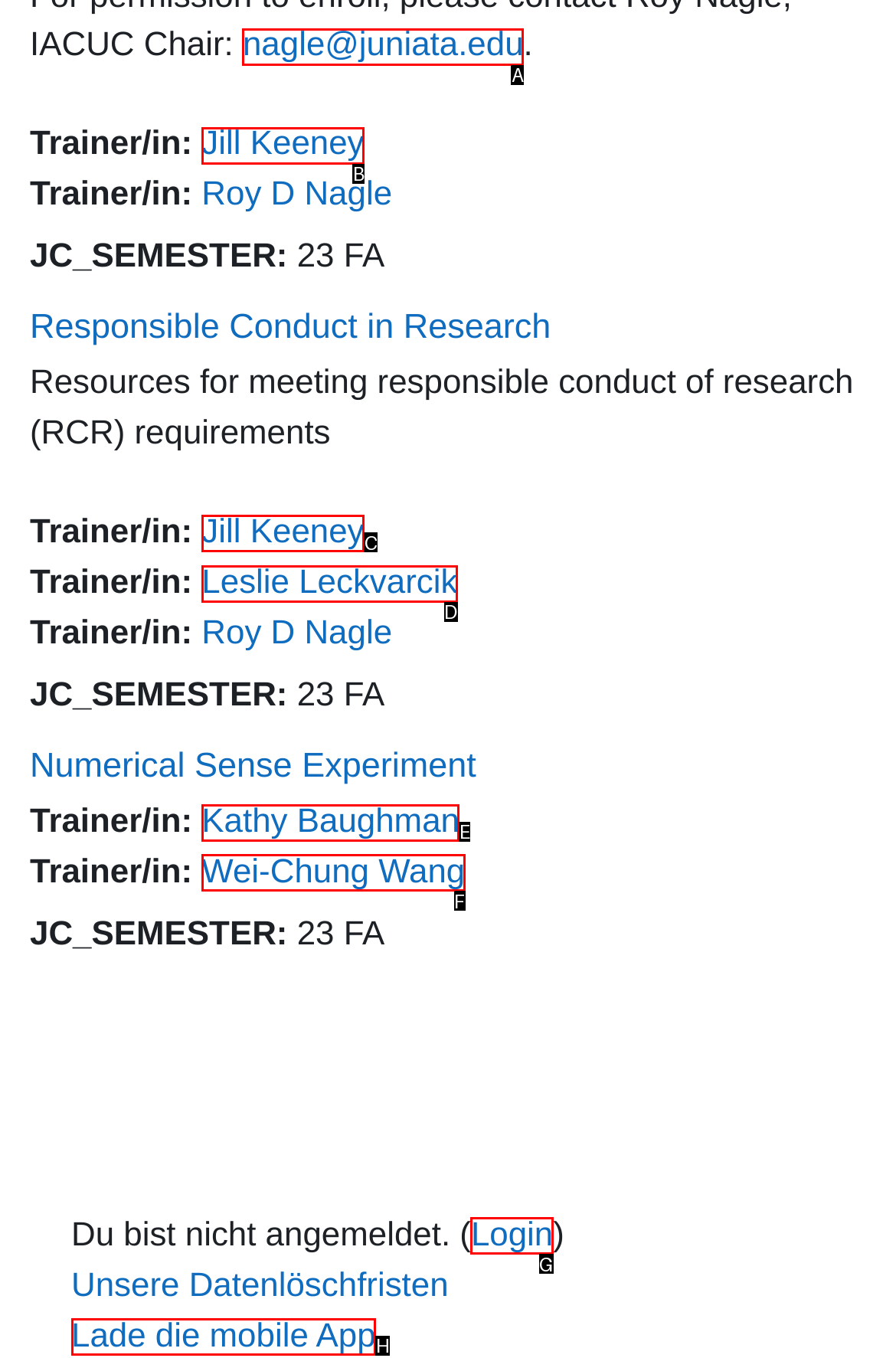Which HTML element fits the description: nagle@juniata.edu? Respond with the letter of the appropriate option directly.

A